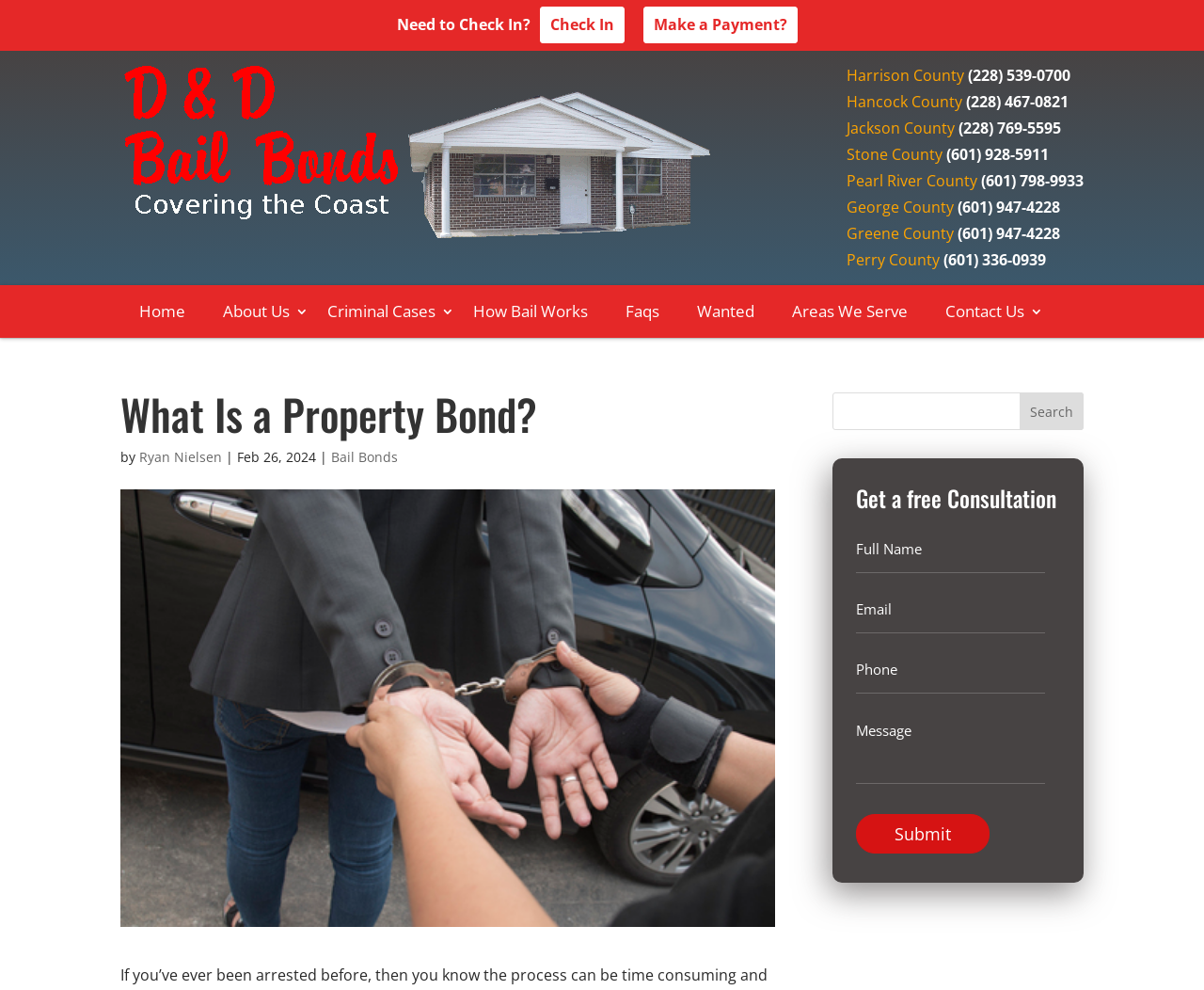Answer this question using a single word or a brief phrase:
How many textboxes are there in the 'Get a free Consultation' section?

4